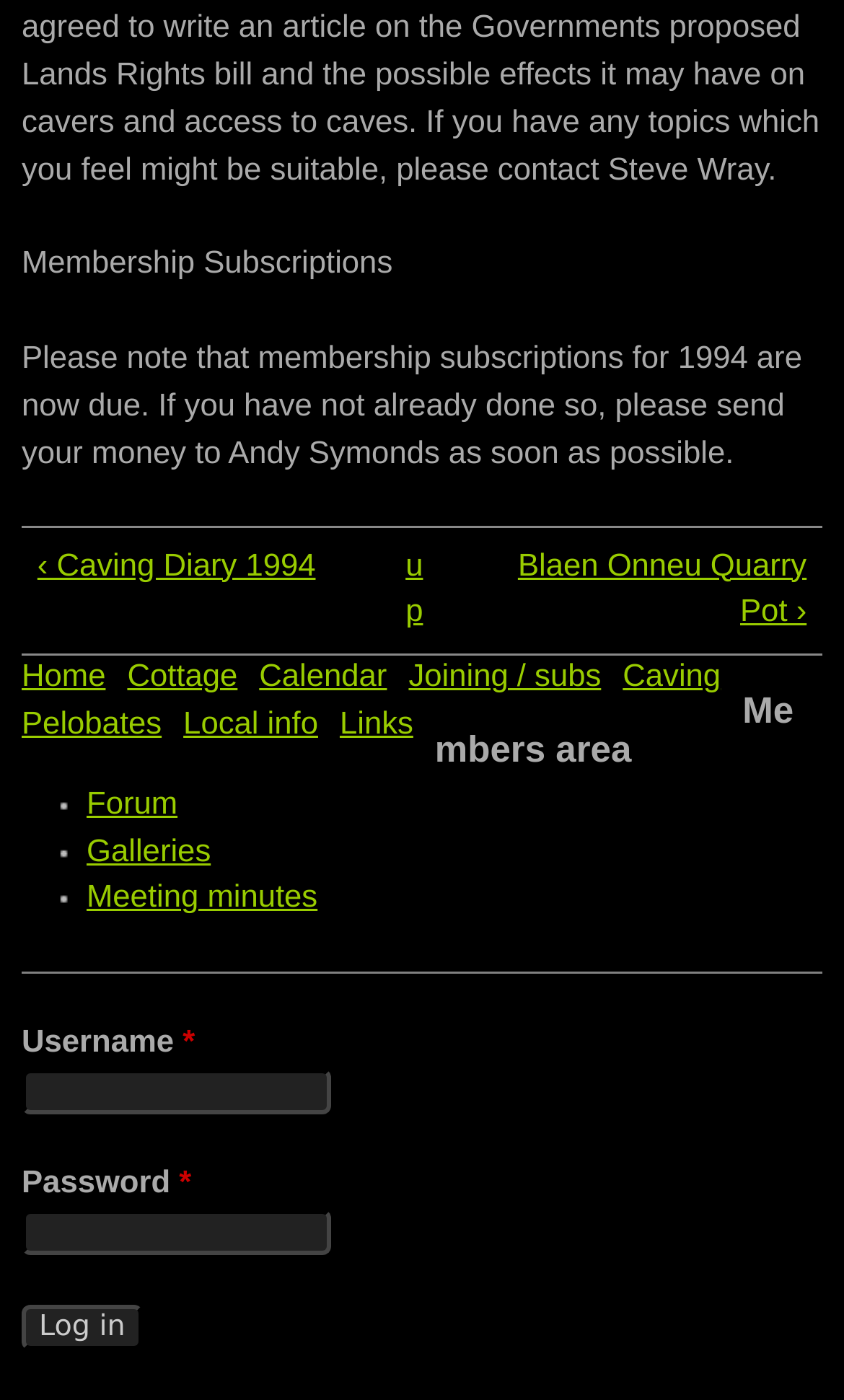What is the required field in the login form?
Answer the question with a single word or phrase derived from the image.

Username and Password